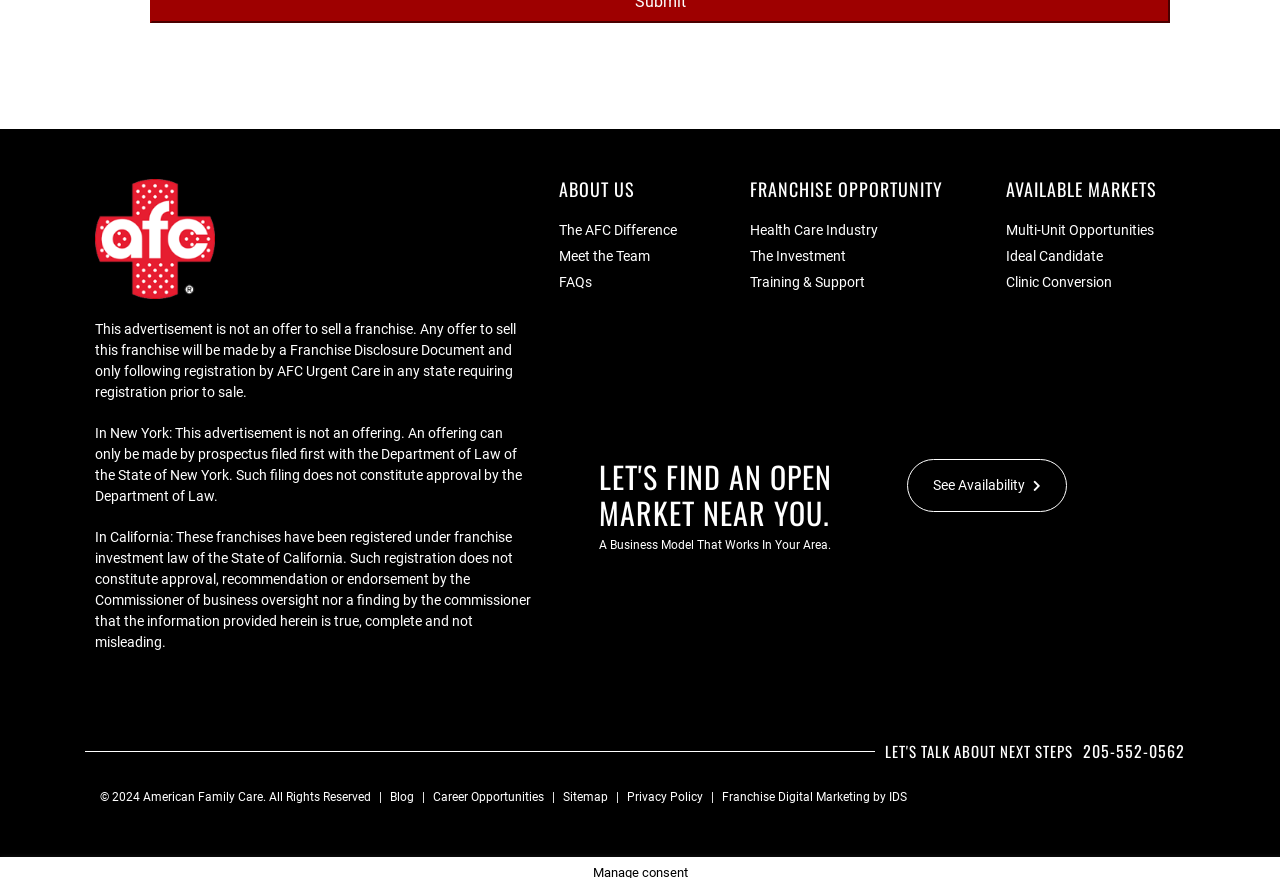Please find the bounding box coordinates of the element's region to be clicked to carry out this instruction: "Explore 'Available Markets'".

[0.786, 0.203, 0.914, 0.228]